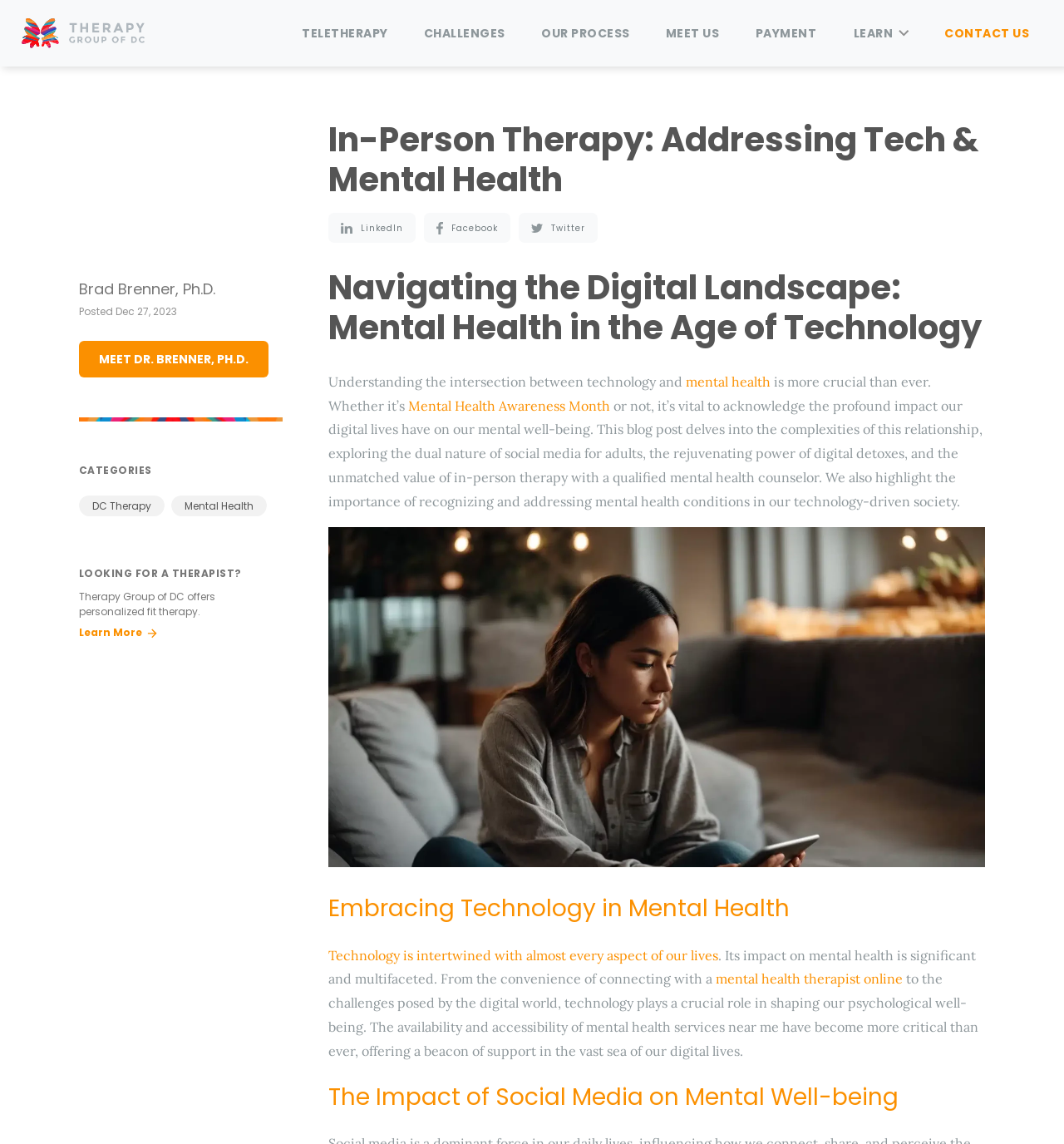Determine the bounding box for the described UI element: "Teletherapy".

[0.284, 0.0, 0.365, 0.058]